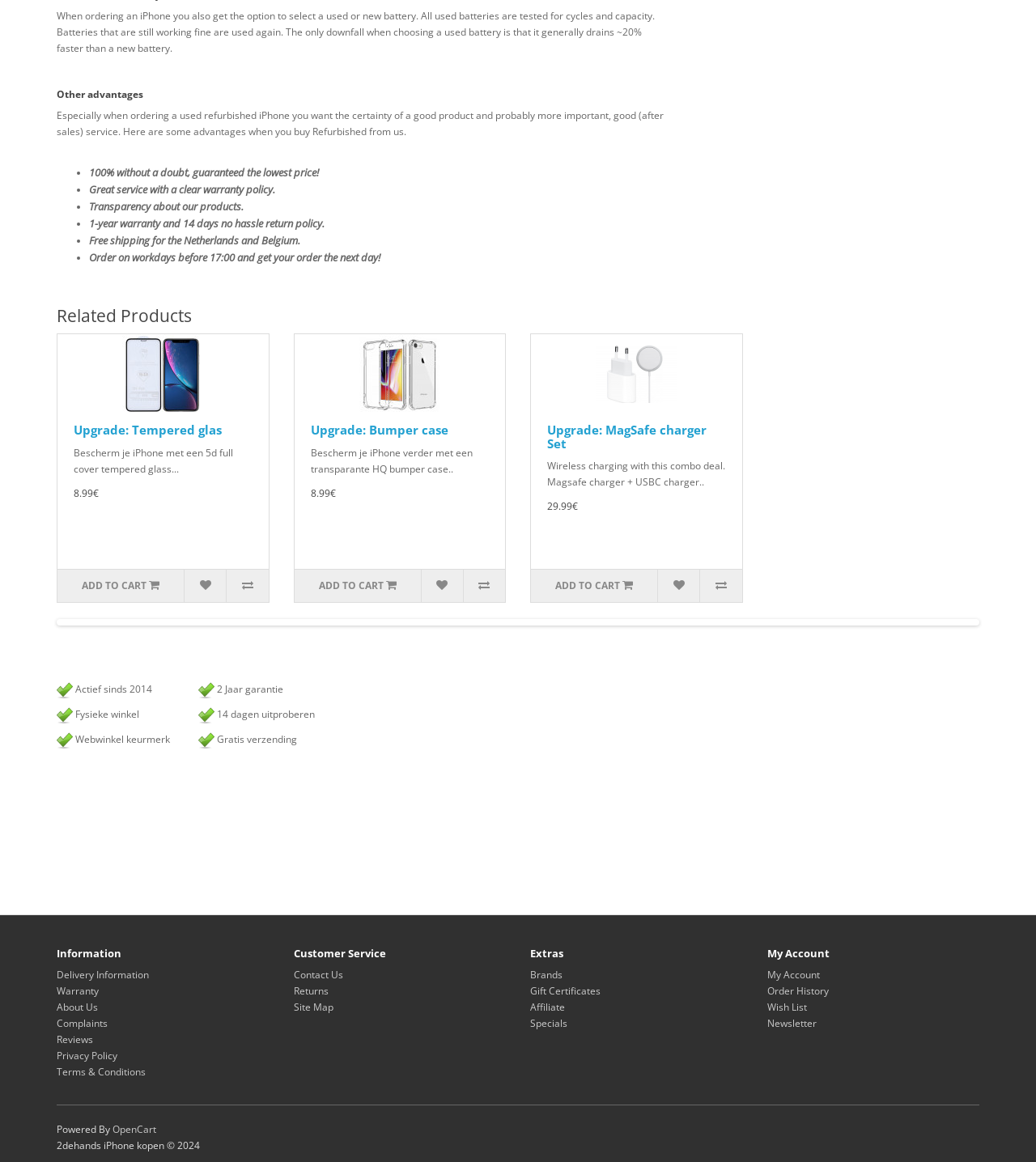Could you specify the bounding box coordinates for the clickable section to complete the following instruction: "Read the 'Other advantages' section"?

[0.055, 0.077, 0.641, 0.086]